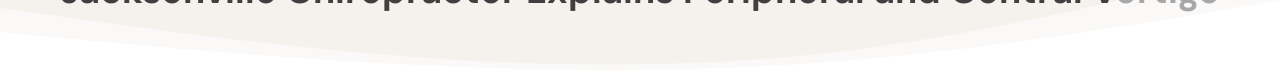Explain in detail what you see in the image.

The image features a header that reads "Jacksonville Chiropractor Explains Peripheral and Central Vertigo," highlighting the focus of a chiropractic resource aimed at educating viewers about vertigo. This content likely serves as an introduction to information regarding the conditions of peripheral and central vertigo, potentially offering insights into diagnosis, treatment options, and the role of chiropractic care in managing these issues. The design emphasizes clarity and accessibility, aligning with the professional presence of the chiropractic service provided in Jacksonville, FL.